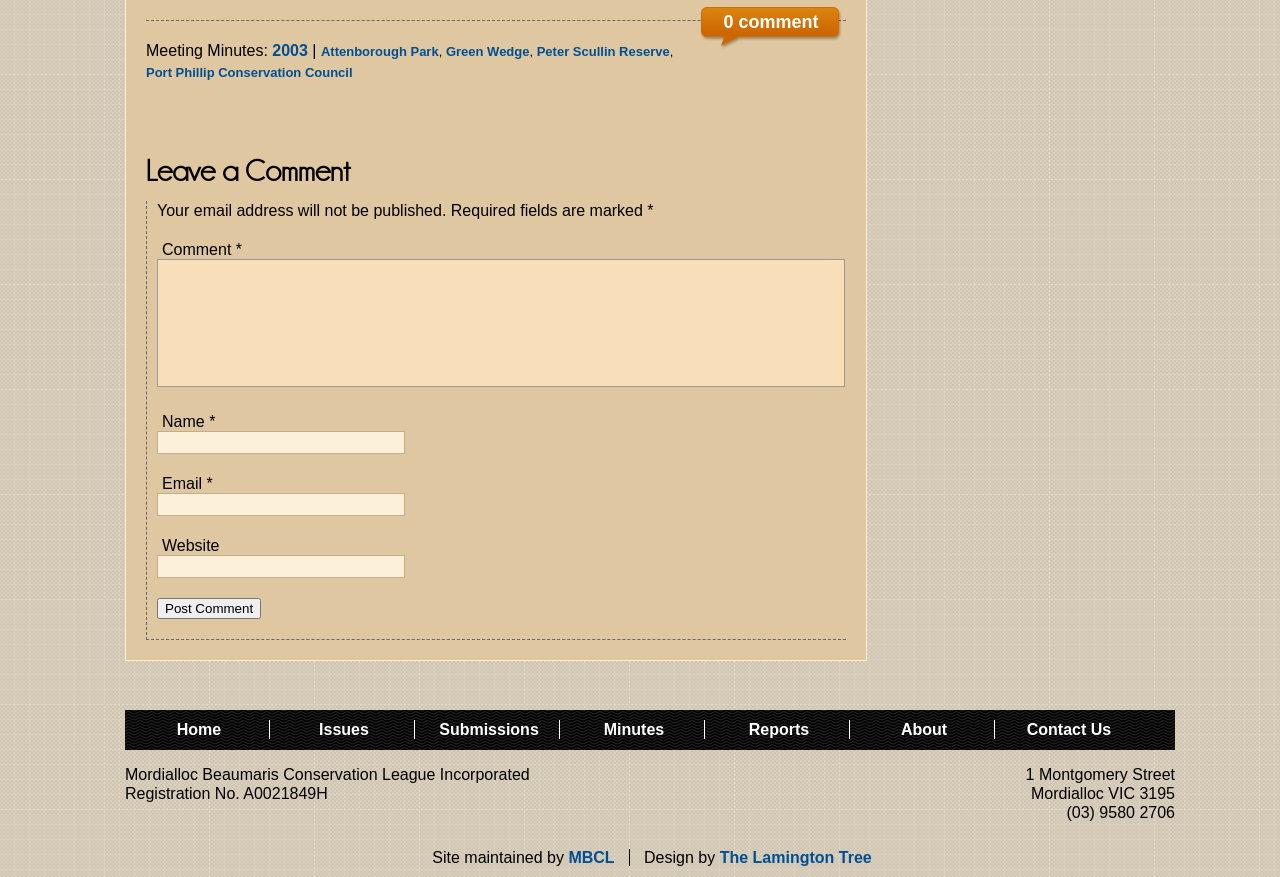Provide the bounding box coordinates of the HTML element described as: "parent_node: Comment * name="comment"". The bounding box coordinates should be four float numbers between 0 and 1, i.e., [left, top, right, bottom].

[0.123, 0.296, 0.66, 0.442]